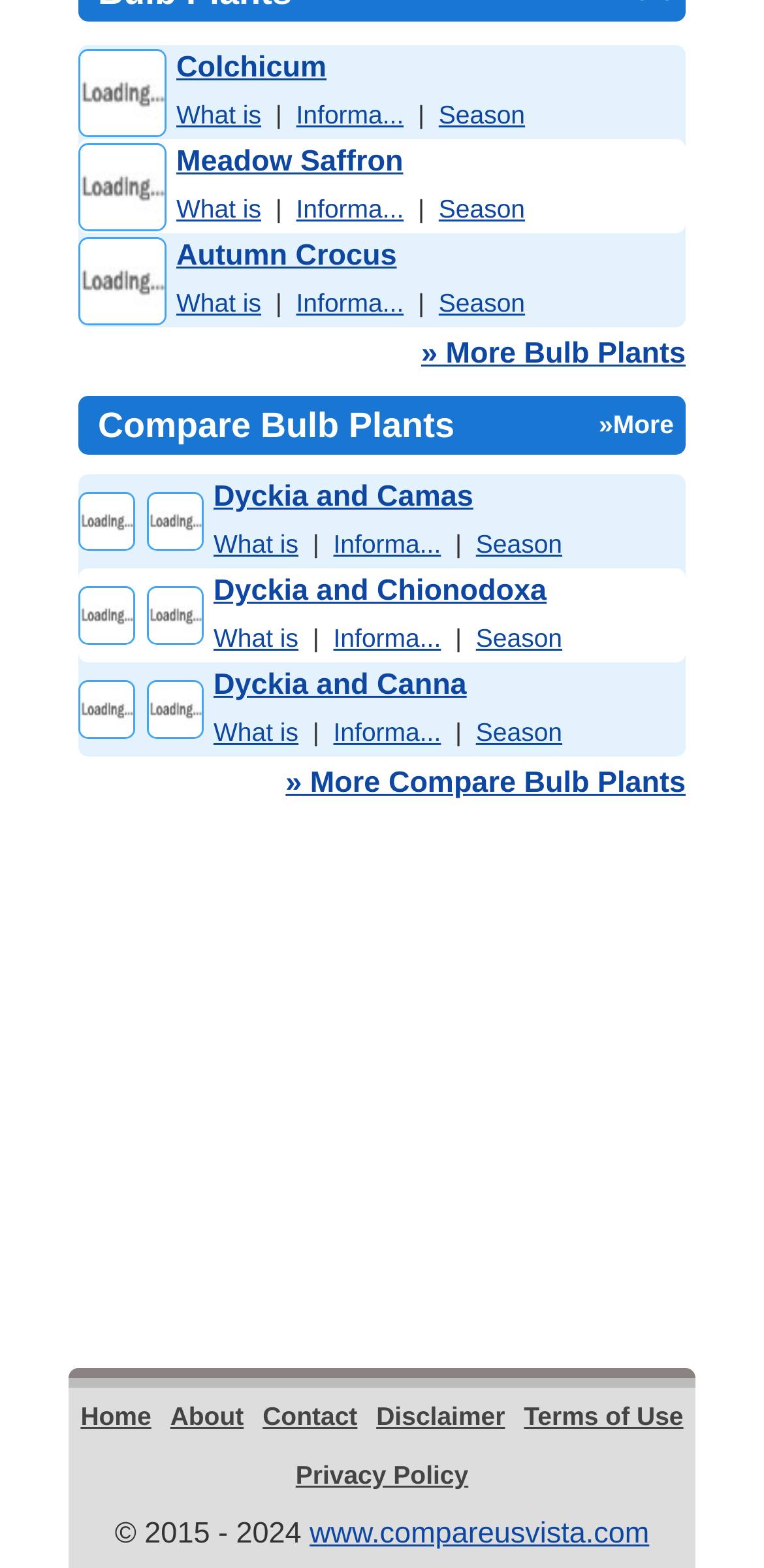How many plant comparison tables are there?
Using the image, elaborate on the answer with as much detail as possible.

I counted the number of tables on the webpage, and there are three tables that compare different plant species.